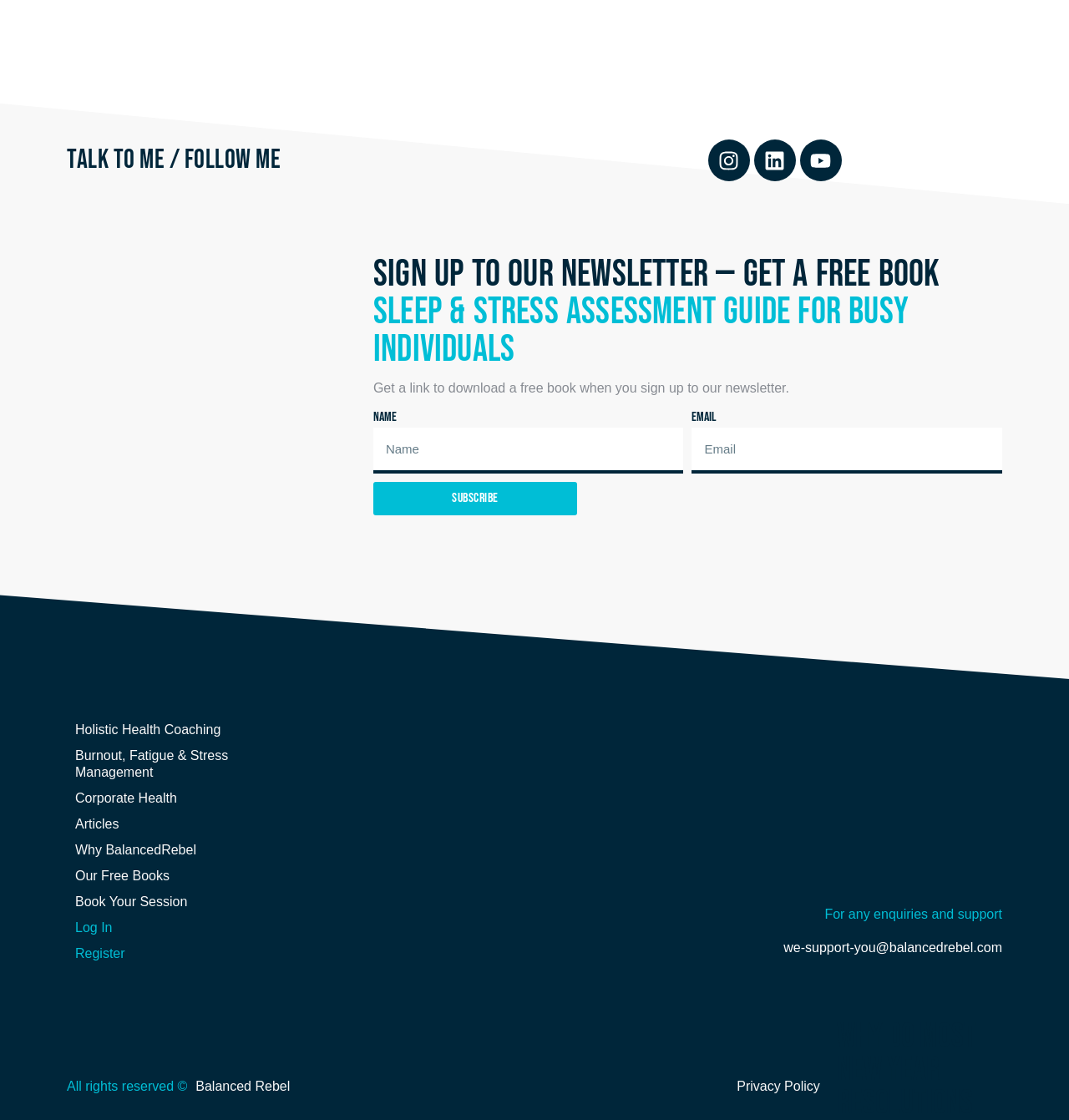How many social media links are available?
Examine the image and give a concise answer in one word or a short phrase.

3